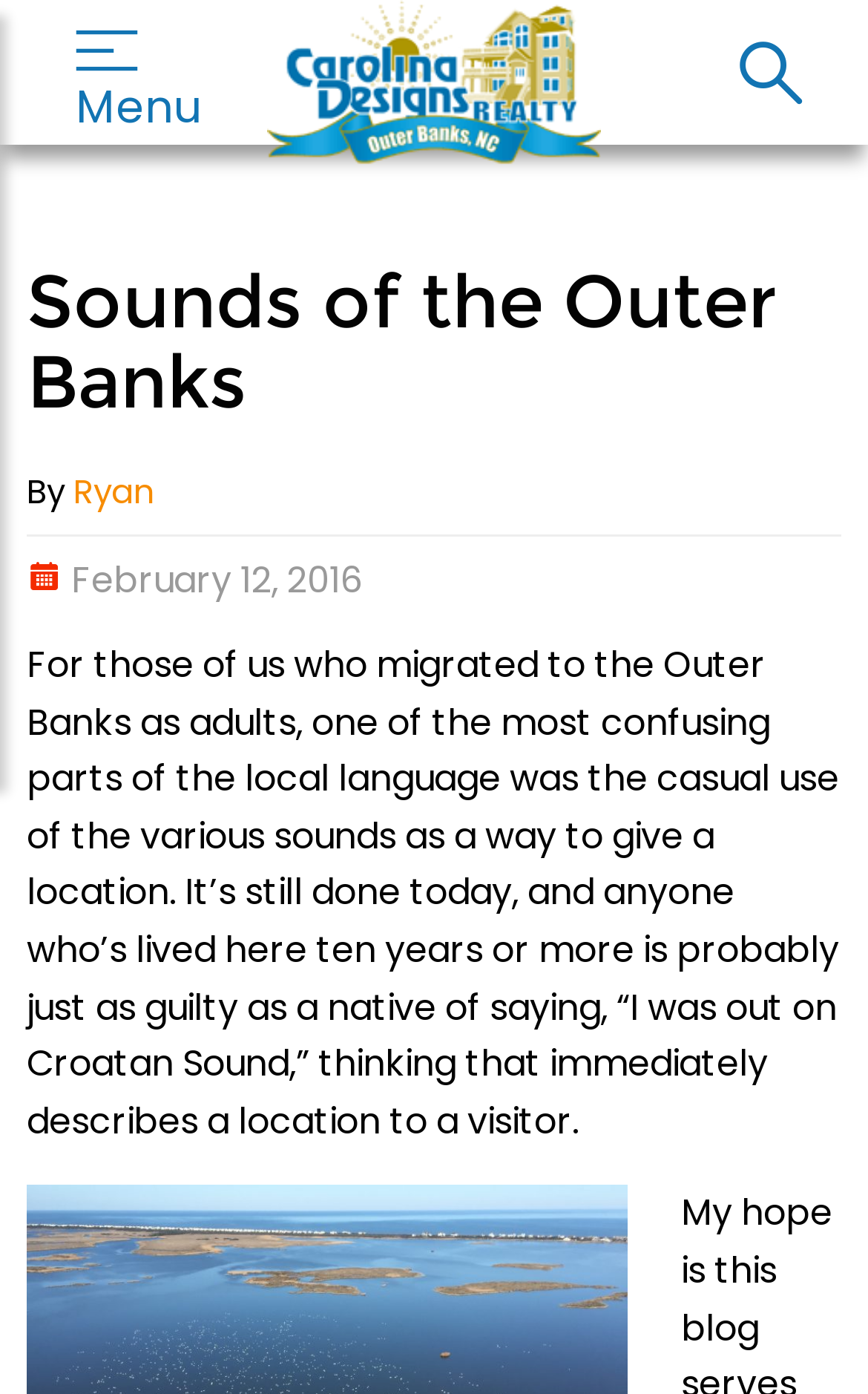Please provide a short answer using a single word or phrase for the question:
How many sounds are mentioned in the webpage?

5